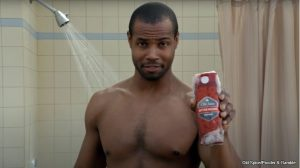Elaborate on the various elements present in the image.

The image captures a charismatic man in a shower, holding a bottle of Old Spice body wash. He stands confidently, showcasing the product with a playful smirk, embodying the humorous and bold marketing style associated with Old Spice commercials. The setting is a typical bathroom, complete with a showerhead and beige tiles that add to the casual yet engaging atmosphere. This visual aids in highlighting the essence of effective copywriting, as seen in memorable advertising campaigns that resonate with consumers, such as the renowned Old Spice campaign. These commercials cleverly combine creative concepts and humor, showcasing how impactful copy can elevate brand presence and significantly boost sales, as evidenced by Old Spice's successful marketing strategies.